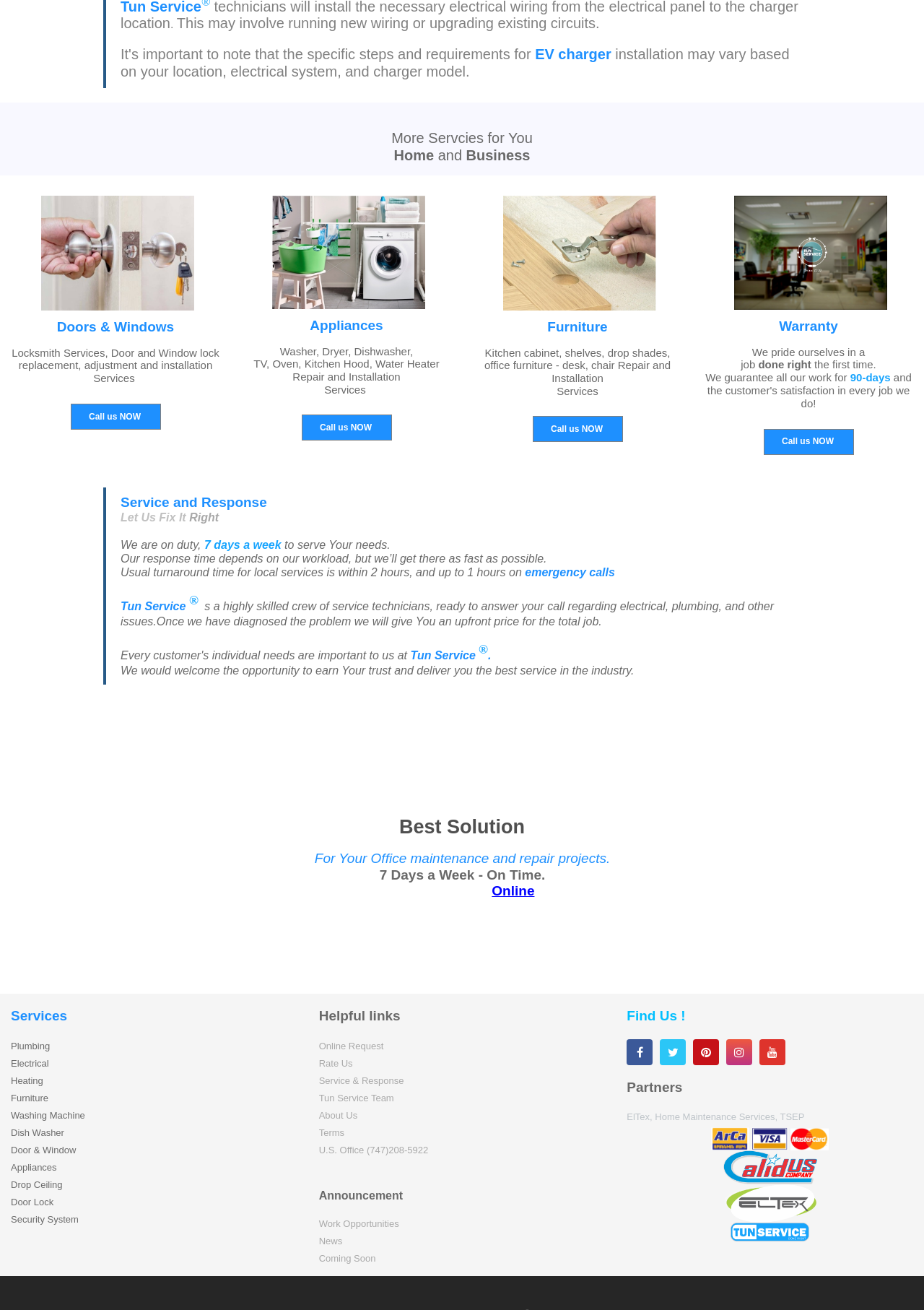Using the details in the image, give a detailed response to the question below:
What is the response time for local services?

According to the webpage, the usual turnaround time for local services is within 2 hours, and up to 1 hour for emergency calls. This information is provided in the section 'Service and Response'.